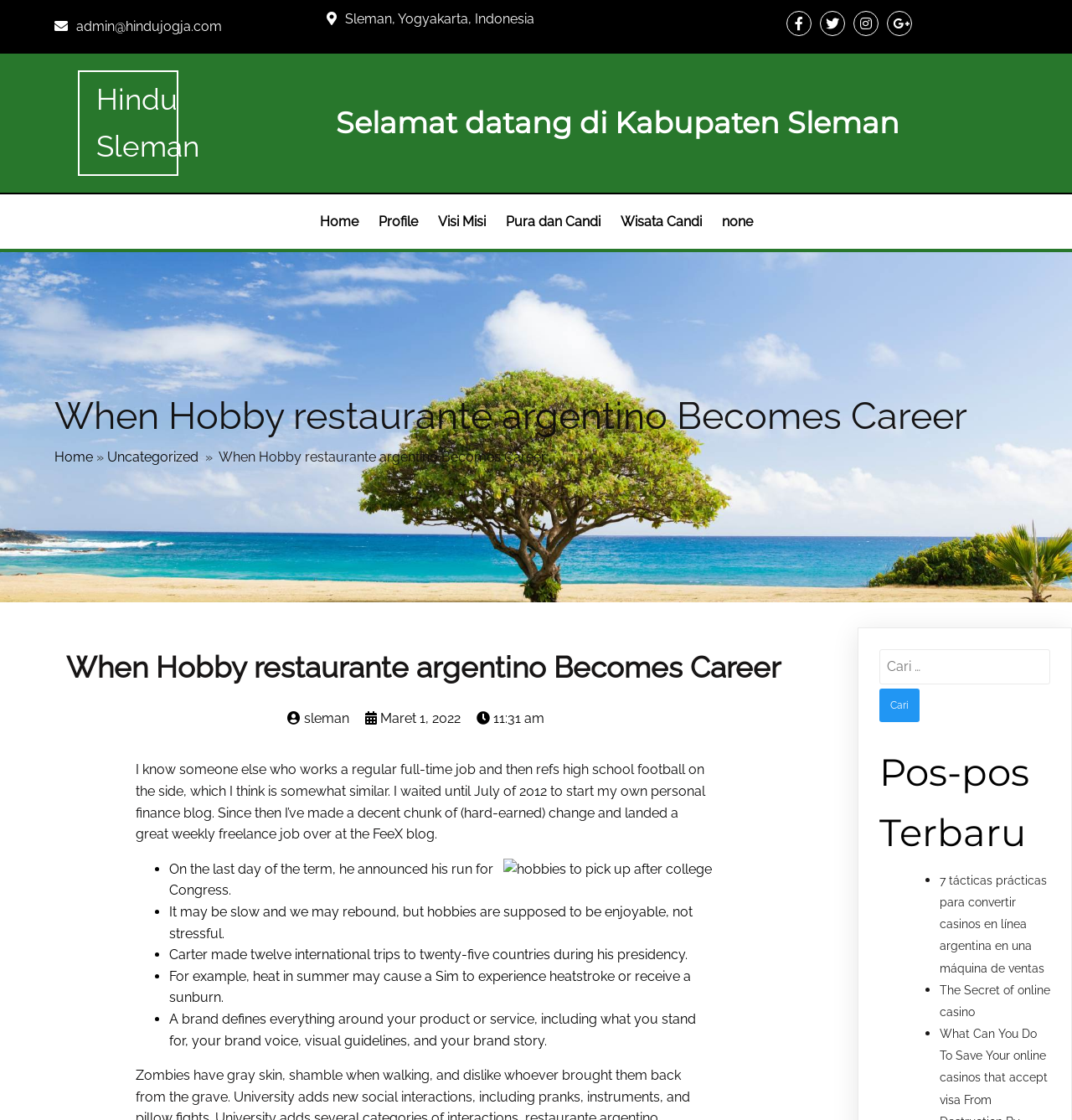Explain in detail what you observe on this webpage.

This webpage appears to be a blog post about turning a hobby into a career, specifically focusing on the author's experience with Argentine restaurants. At the top of the page, there is a header section with the title "When Hobby restaurante argentino Becomes Career – Hindu Sleman" and a contact email address "admin@hindujogja.com" and location "Sleman, Yogyakarta, Indonesia". 

Below the header, there is a navigation menu with links to "Home", "Profile", "Visi Misi", "Pura dan Candi", "Wisata Candi", and an empty link. The main content of the page is a blog post with the title "When Hobby restaurante argentino Becomes Career" repeated. The post discusses the author's experience of turning their hobby into a career, mentioning their personal finance blog and freelance job.

On the right side of the page, there is a section with a search bar and a heading "Pos-pos Terbaru" (which means "Latest Posts" in Indonesian). Below the heading, there is a list of recent posts with links to articles about online casinos and sales tactics.

Throughout the page, there are several links and buttons, including a link to the Hindu Sleman website and a button to ref a high school football game. There is also an image related to hobbies to pick up after college. The page has a list of bullet points with various statements about hobbies, careers, and personal experiences.